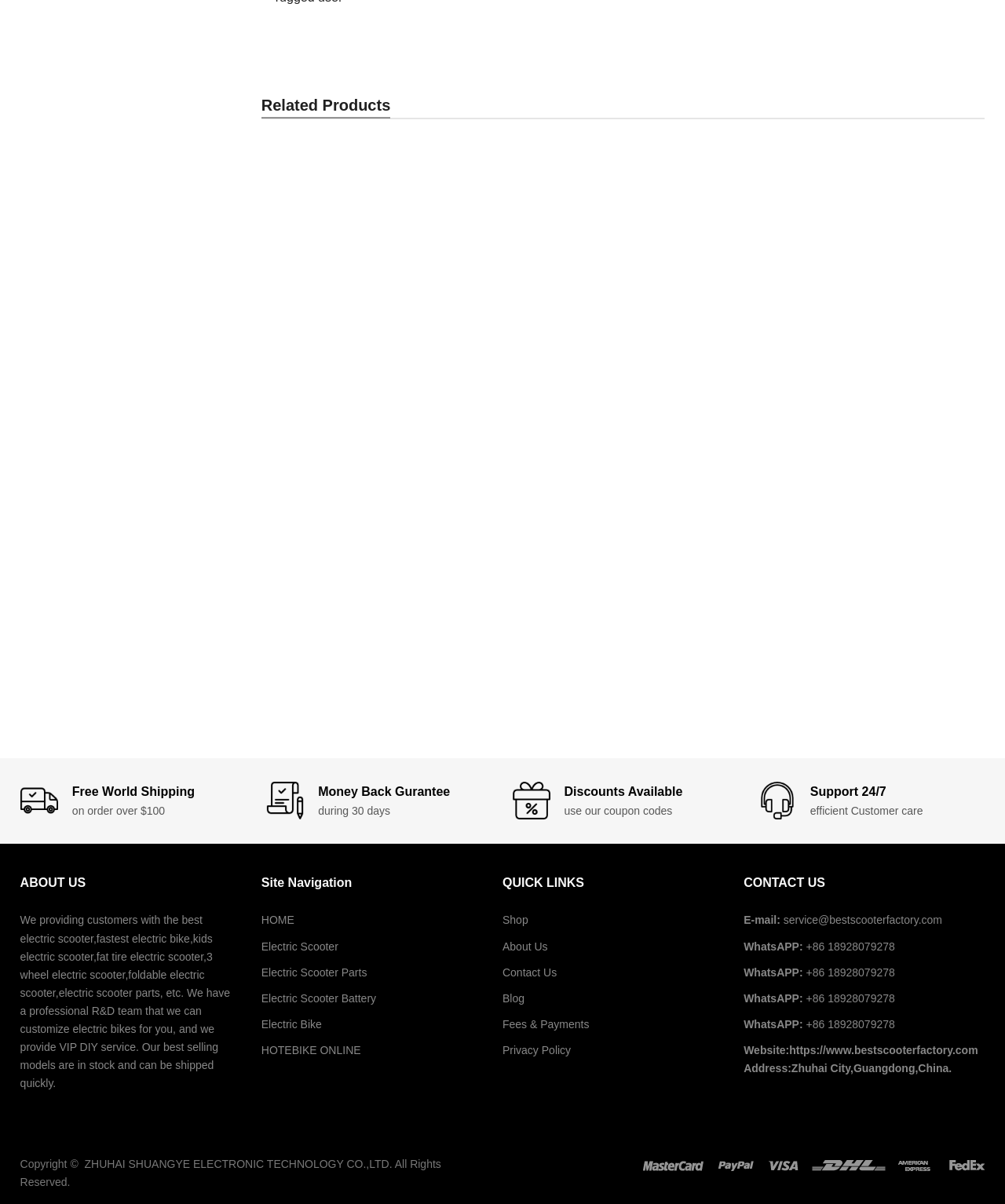Refer to the screenshot and give an in-depth answer to this question: How many customer support options are listed?

I counted the number of image and heading elements in the contentinfo section of the page that relate to customer support and found 4 options: Free World Shipping, Money Back Guarantee, Discounts Available, and Support 24/7.